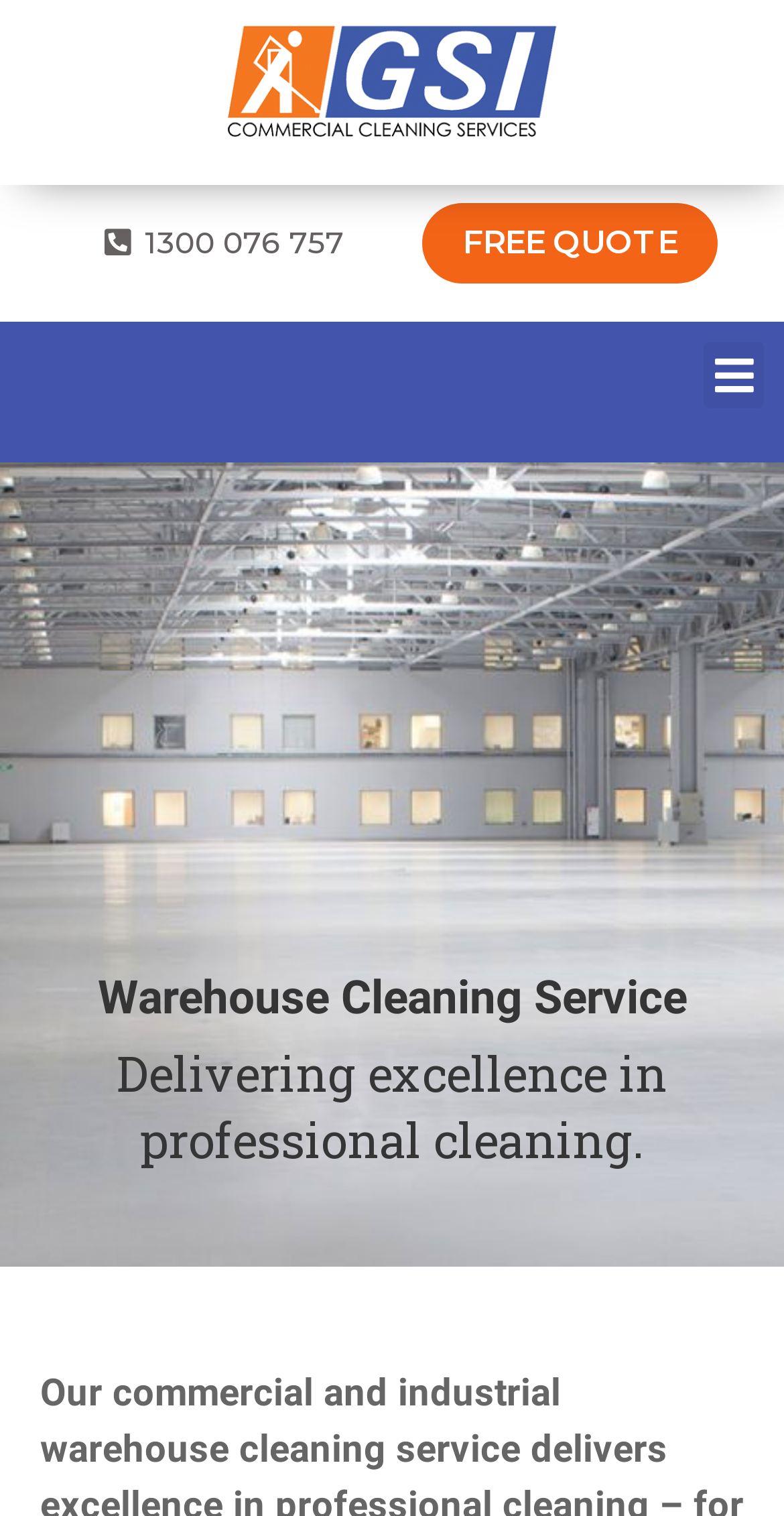Please provide a brief answer to the question using only one word or phrase: 
What is the phone number to contact?

1300 076 757